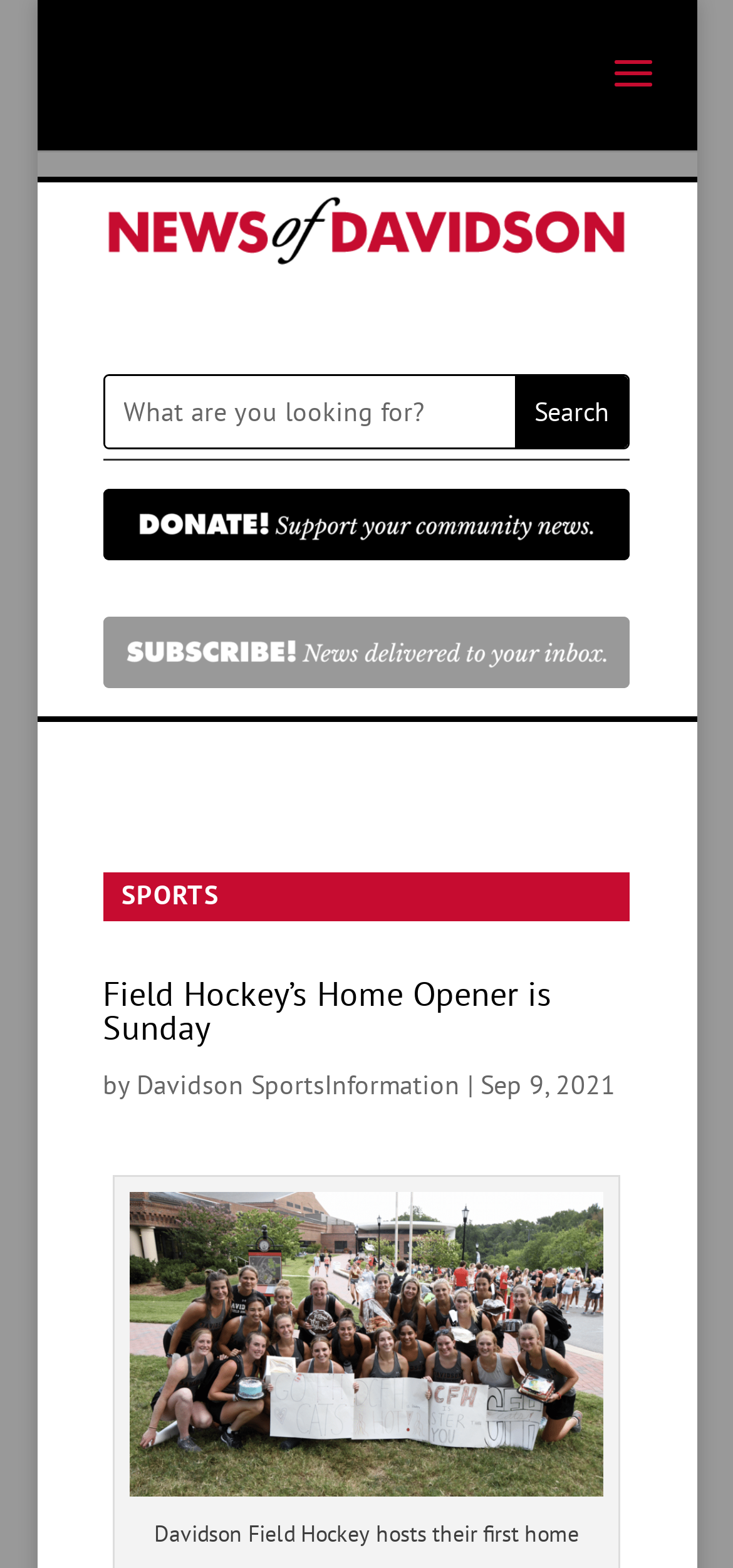Extract the primary headline from the webpage and present its text.

Field Hockey’s Home Opener is Sunday